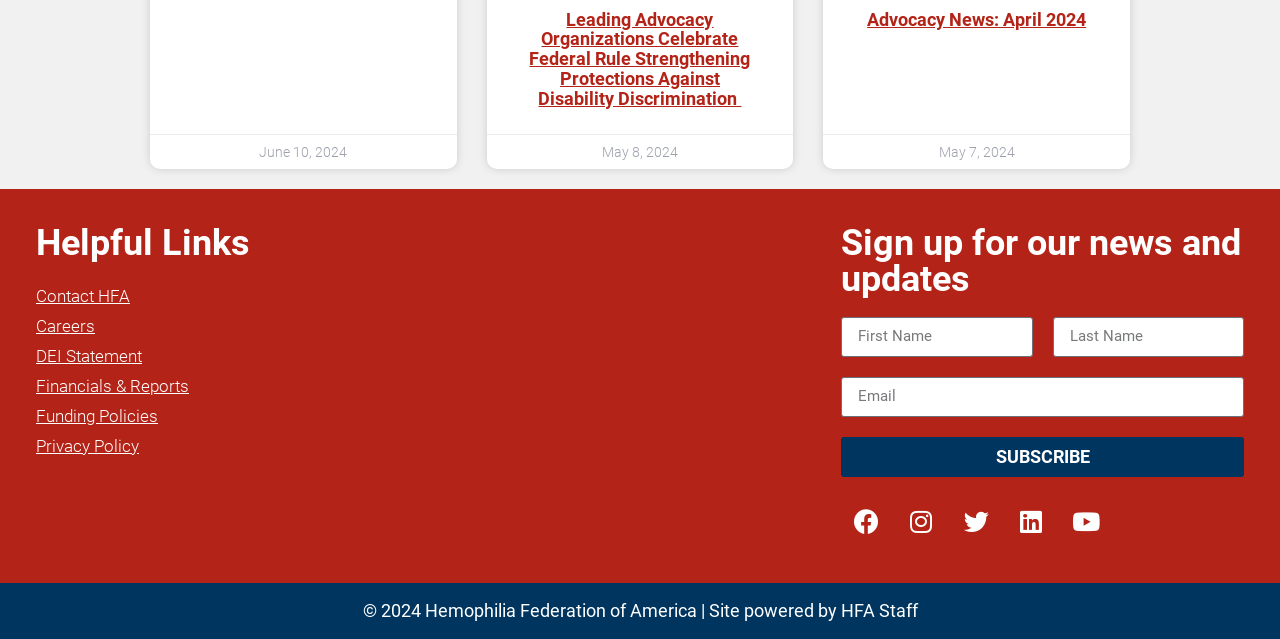Locate the bounding box coordinates of the area you need to click to fulfill this instruction: 'Enter first name'. The coordinates must be in the form of four float numbers ranging from 0 to 1: [left, top, right, bottom].

[0.657, 0.495, 0.807, 0.558]